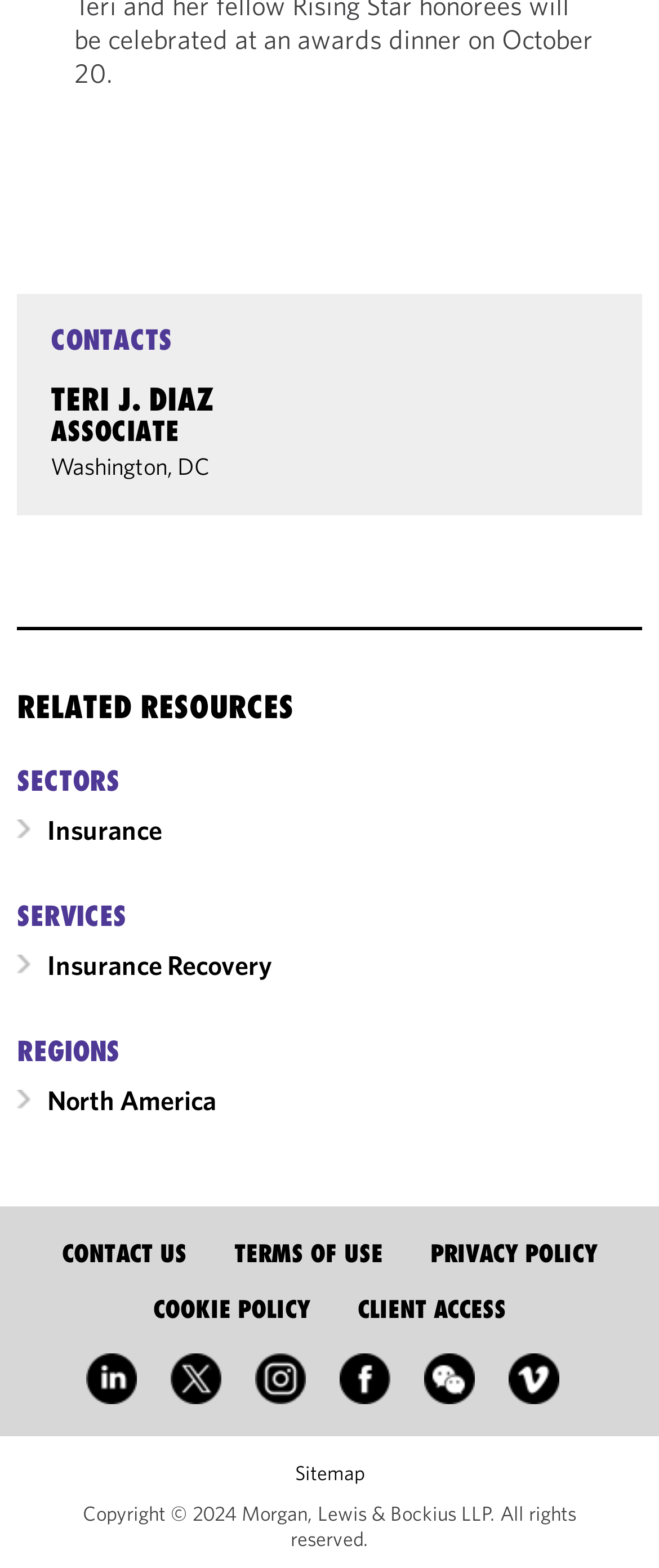Respond with a single word or phrase to the following question:
What is the person's title?

ASSOCIATE